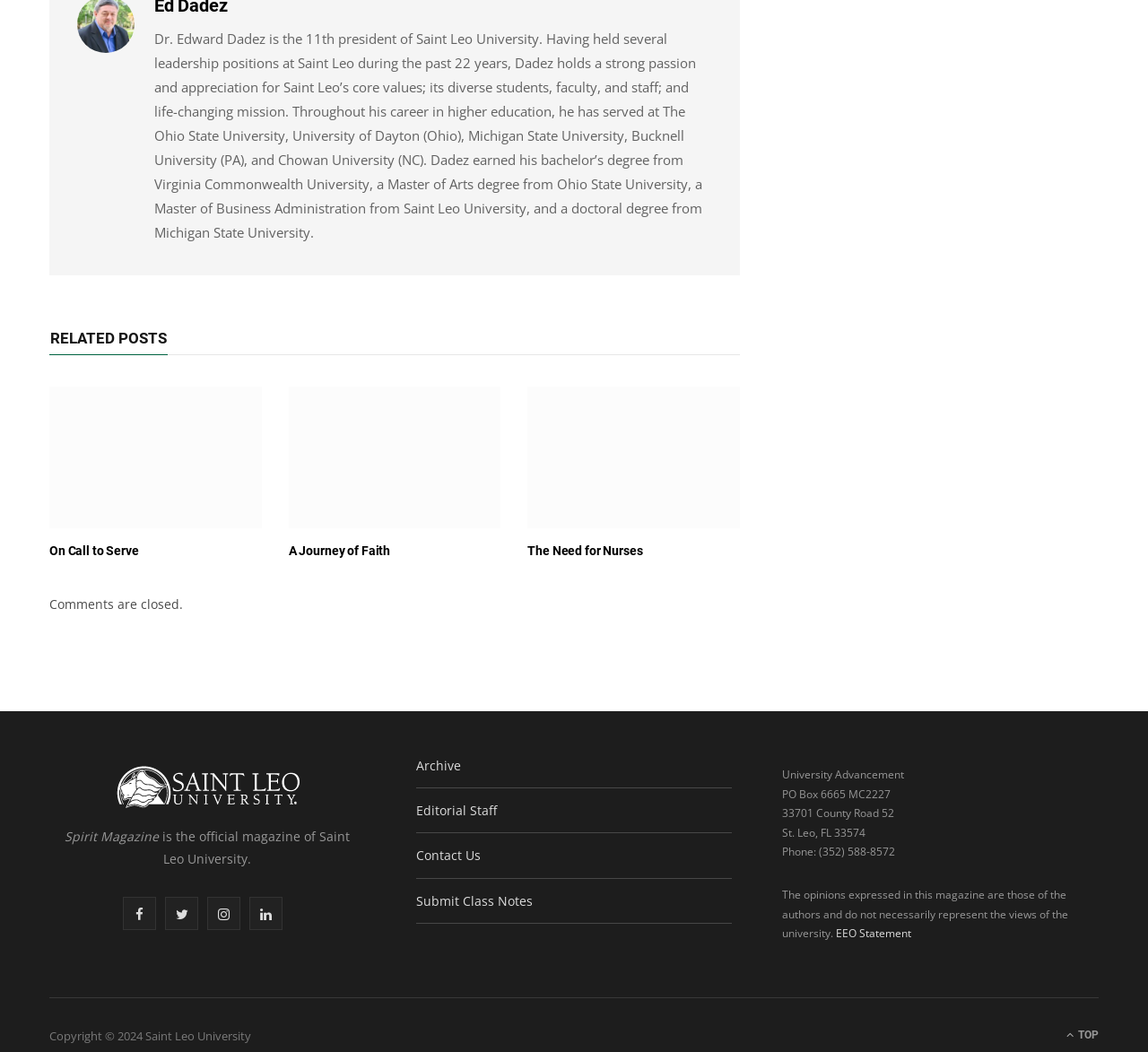Show me the bounding box coordinates of the clickable region to achieve the task as per the instruction: "Read about Dr. Edward Dadez".

[0.134, 0.028, 0.612, 0.229]